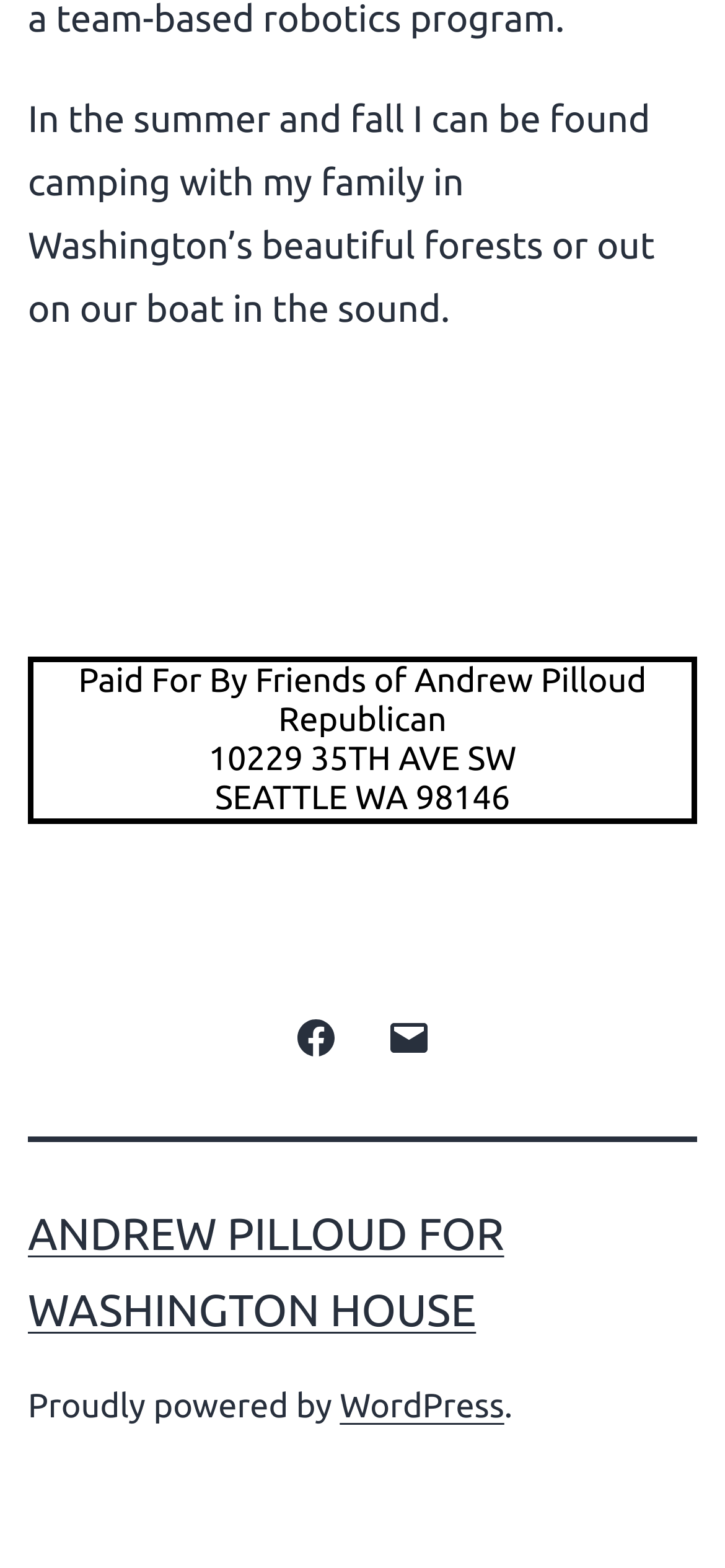What is the city and state of the candidate's address? Analyze the screenshot and reply with just one word or a short phrase.

Seattle, WA